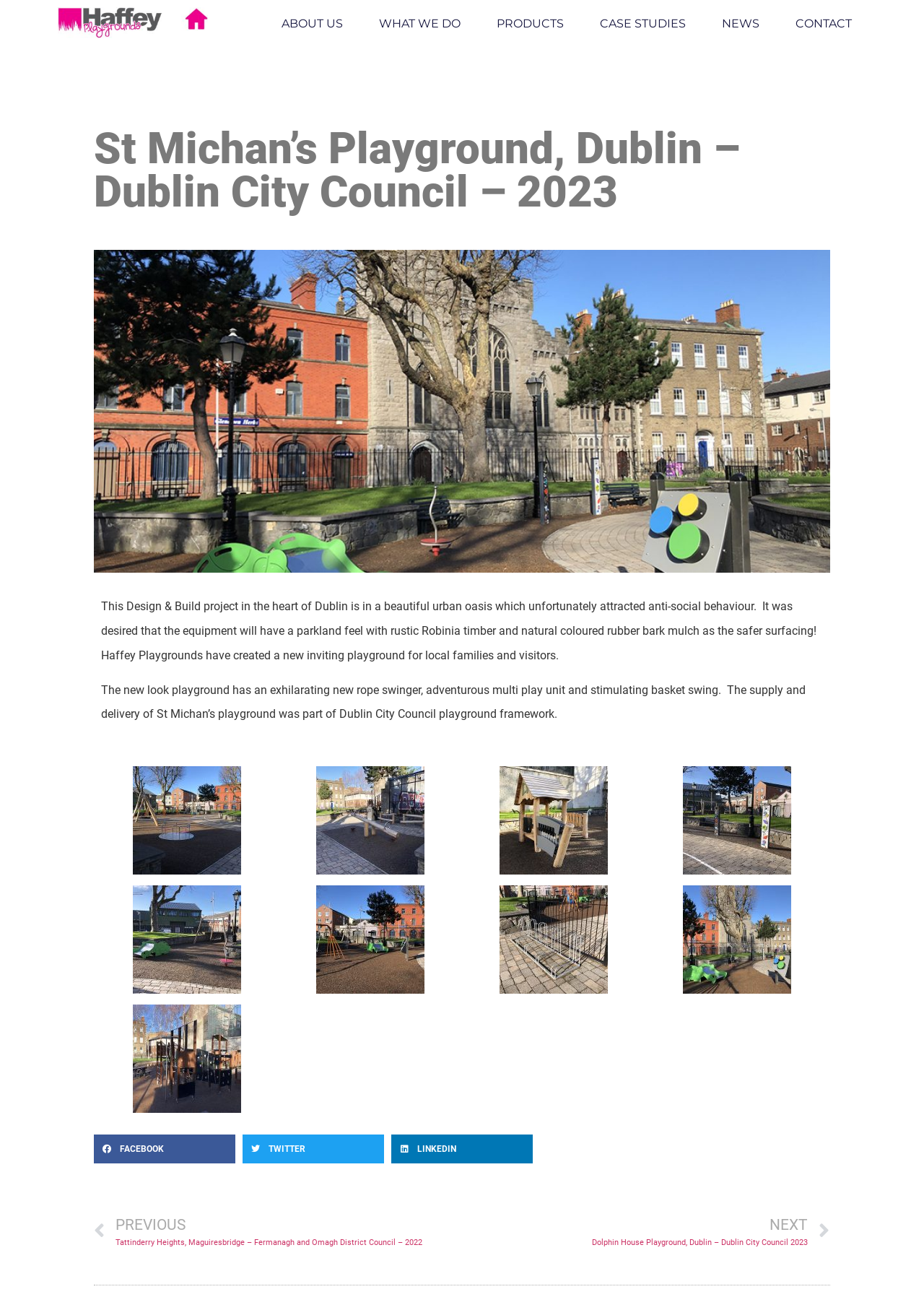Generate a thorough caption detailing the webpage content.

This webpage is about a design and build project, St Michan's Playground, in Dublin, Ireland. At the top of the page, there is a pink graphic image of a playground, followed by a navigation menu with links to "ABOUT US", "WHAT WE DO", "PRODUCTS", "CASE STUDIES", "NEWS", and "CONTACT".

Below the navigation menu, there is a large heading that reads "St Michan's Playground, Dublin – Dublin City Council – 2023". Next to the heading, there is a large image of the playground, which takes up most of the width of the page.

The main content of the page is divided into two sections. The first section describes the project, stating that it is a design and build project in a beautiful urban oasis that had attracted anti-social behavior. The equipment was designed to have a parkland feel with rustic Robinia timber and natural-colored rubber bark mulch as the safer surfacing. This section also mentions that Haffey Playgrounds created a new inviting playground for local families and visitors.

The second section of the main content describes the features of the new playground, including a rope swinger, a multi-play unit, and a basket swing. It also mentions that the supply and delivery of the playground were part of Dublin City Council's playground framework.

Below the main content, there are four rows of images, each containing four images. These images appear to be showcasing different aspects of the playground. Each image has a link associated with it.

At the bottom of the page, there are three social media buttons to share the content on Facebook, Twitter, and LinkedIn. Next to the social media buttons, there are links to navigate to the previous and next case studies.